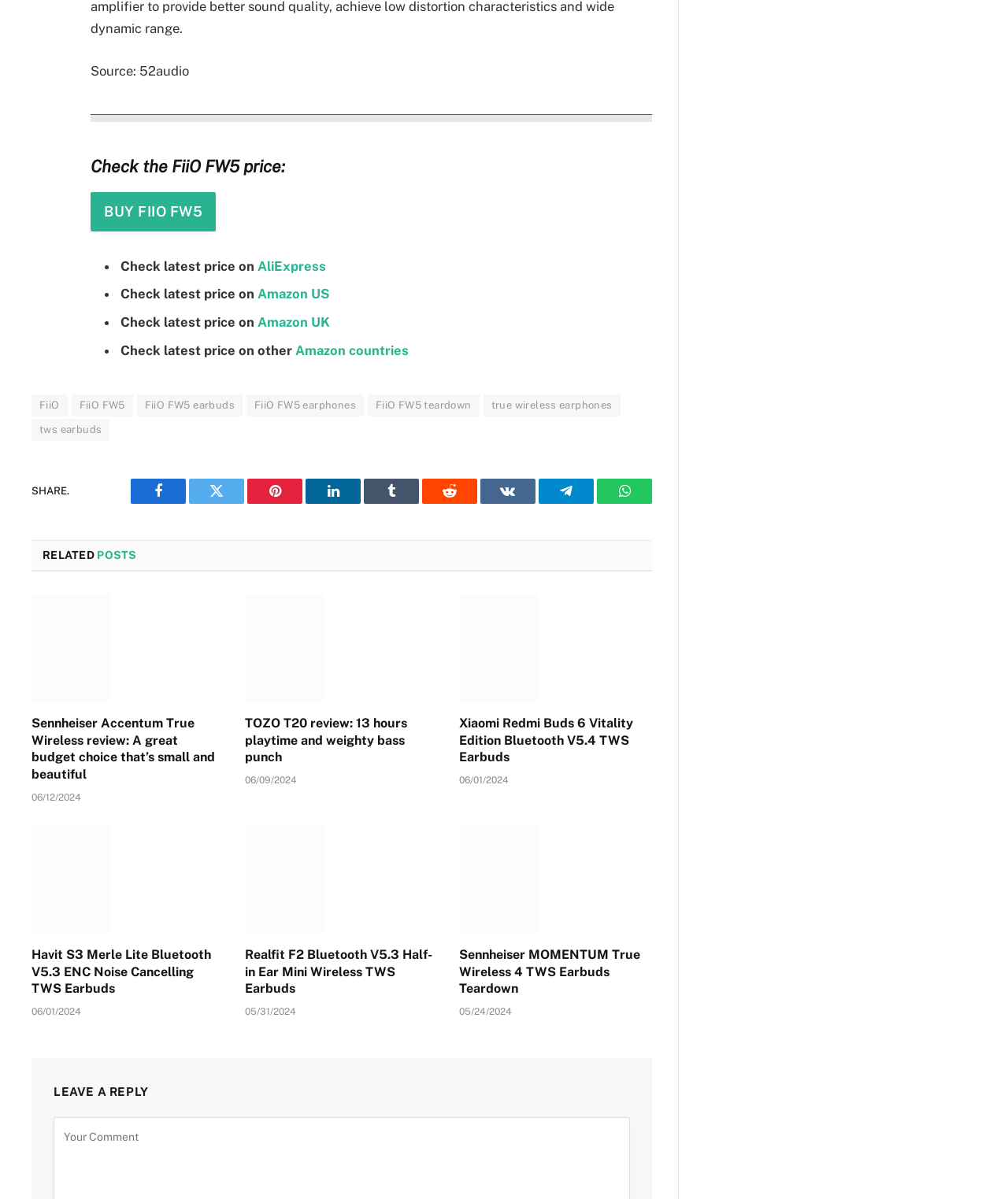Please give a short response to the question using one word or a phrase:
How can I share this webpage?

Using social media